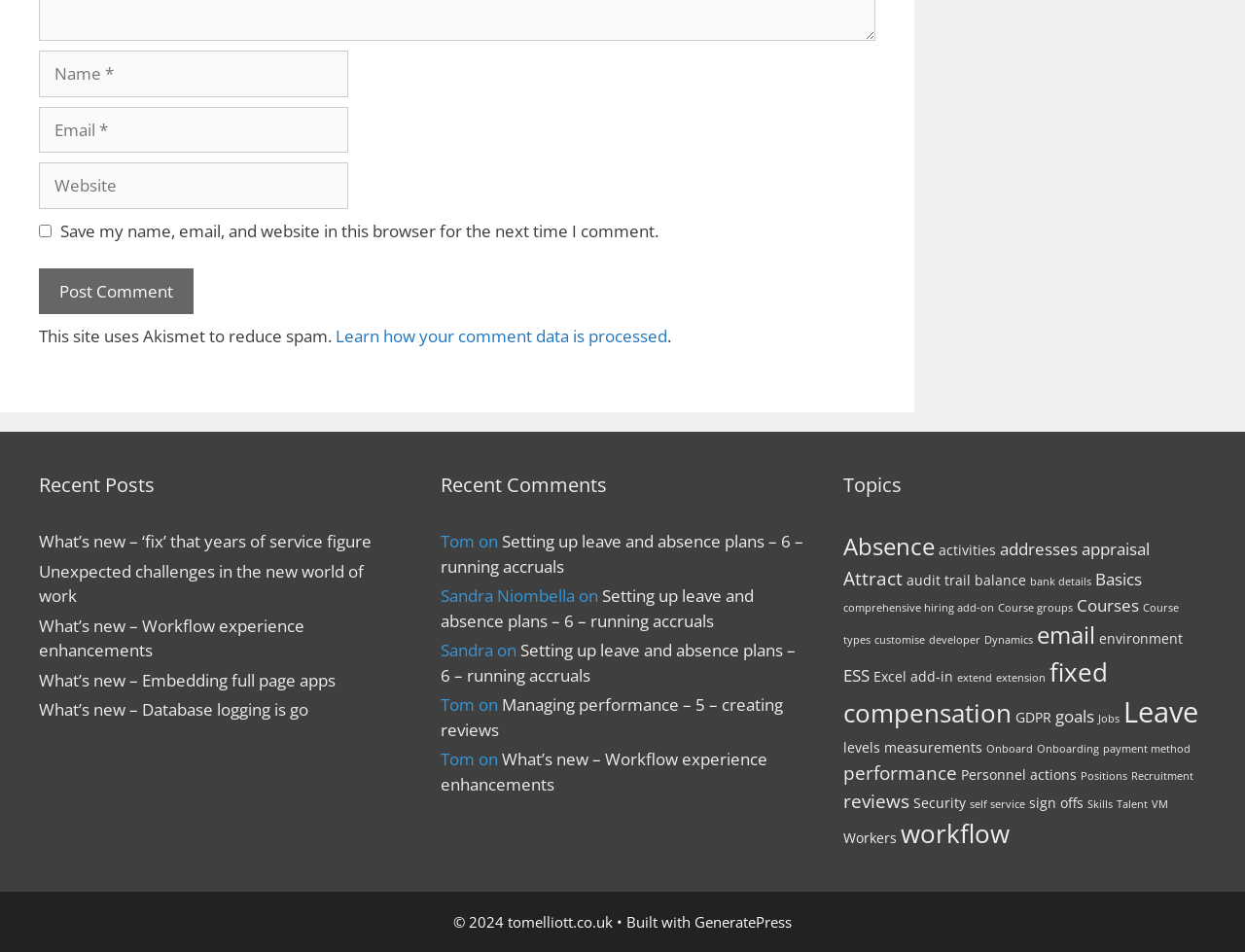Can you determine the bounding box coordinates of the area that needs to be clicked to fulfill the following instruction: "Click the 'Absence (8 items)' link"?

[0.677, 0.557, 0.751, 0.591]